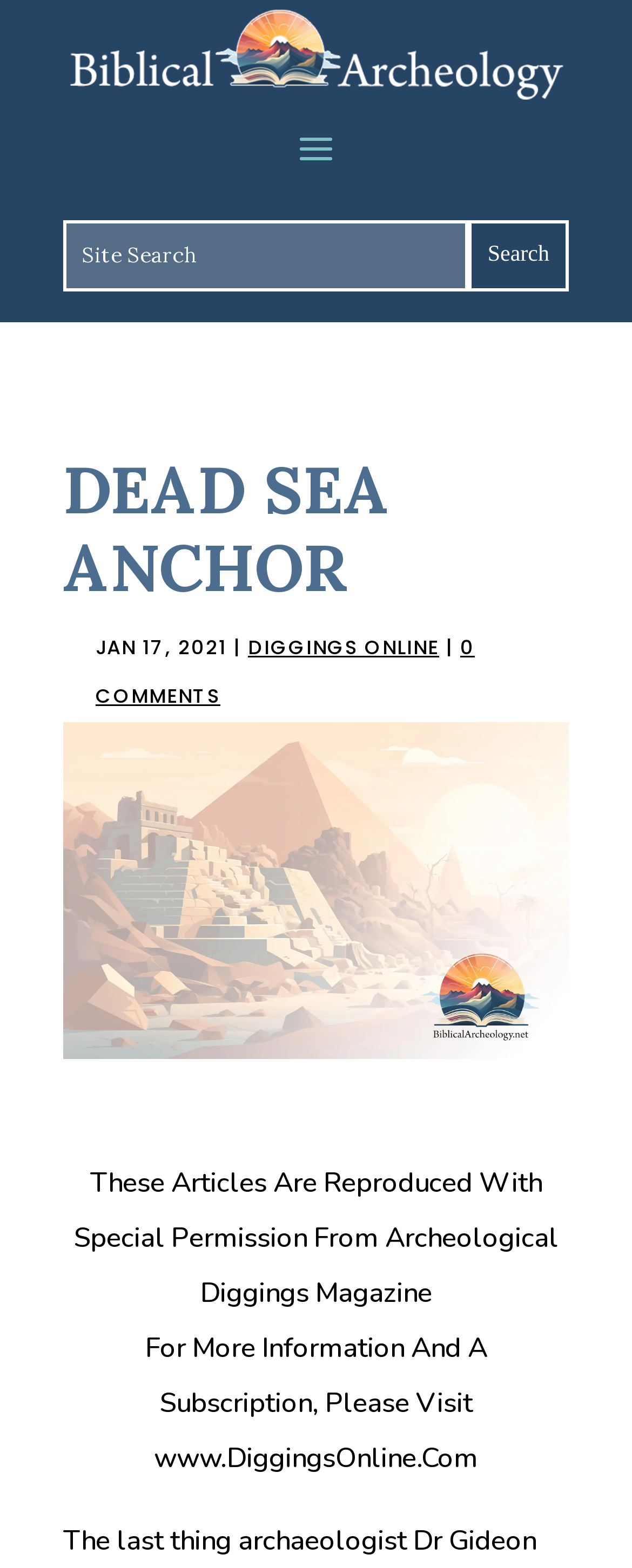Give the bounding box coordinates for the element described by: "value="Search"".

[0.741, 0.14, 0.9, 0.185]